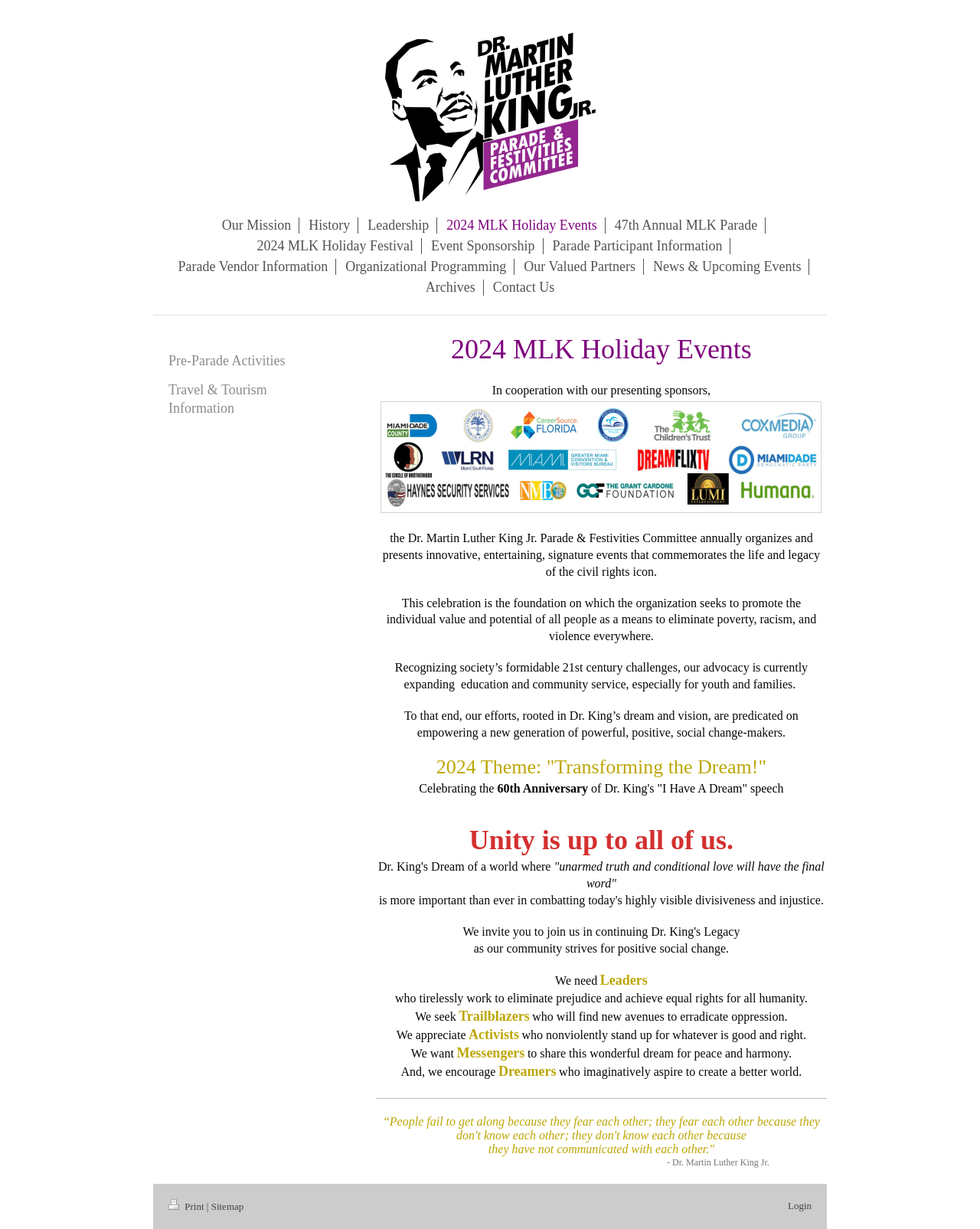Based on the element description Event Sponsorship, identify the bounding box of the UI element in the given webpage screenshot. The coordinates should be in the format (top-left x, top-left y, bottom-right x, bottom-right y) and must be between 0 and 1.

[0.432, 0.194, 0.554, 0.207]